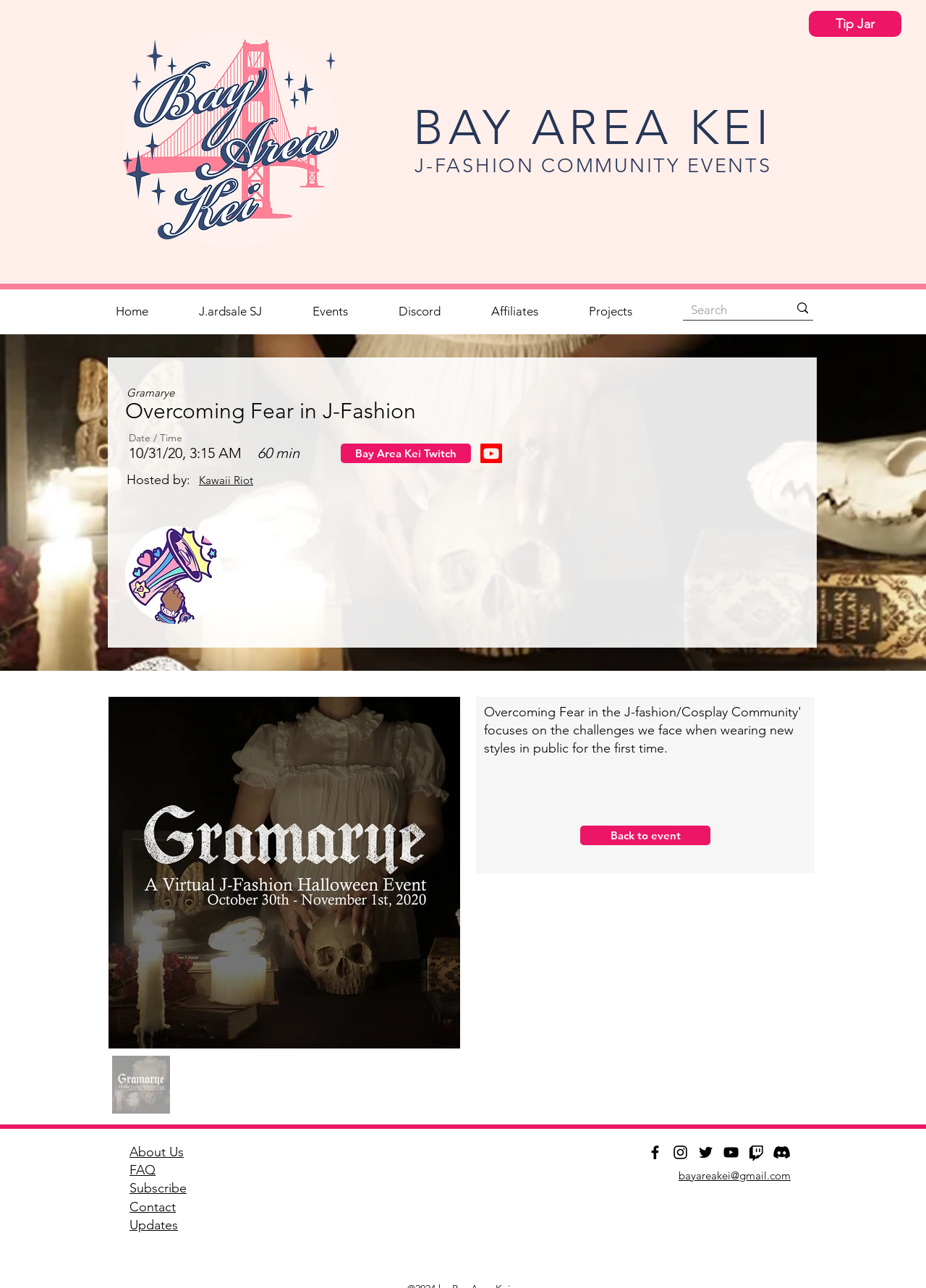Could you identify the text that serves as the heading for this webpage?

BAY AREA KEI